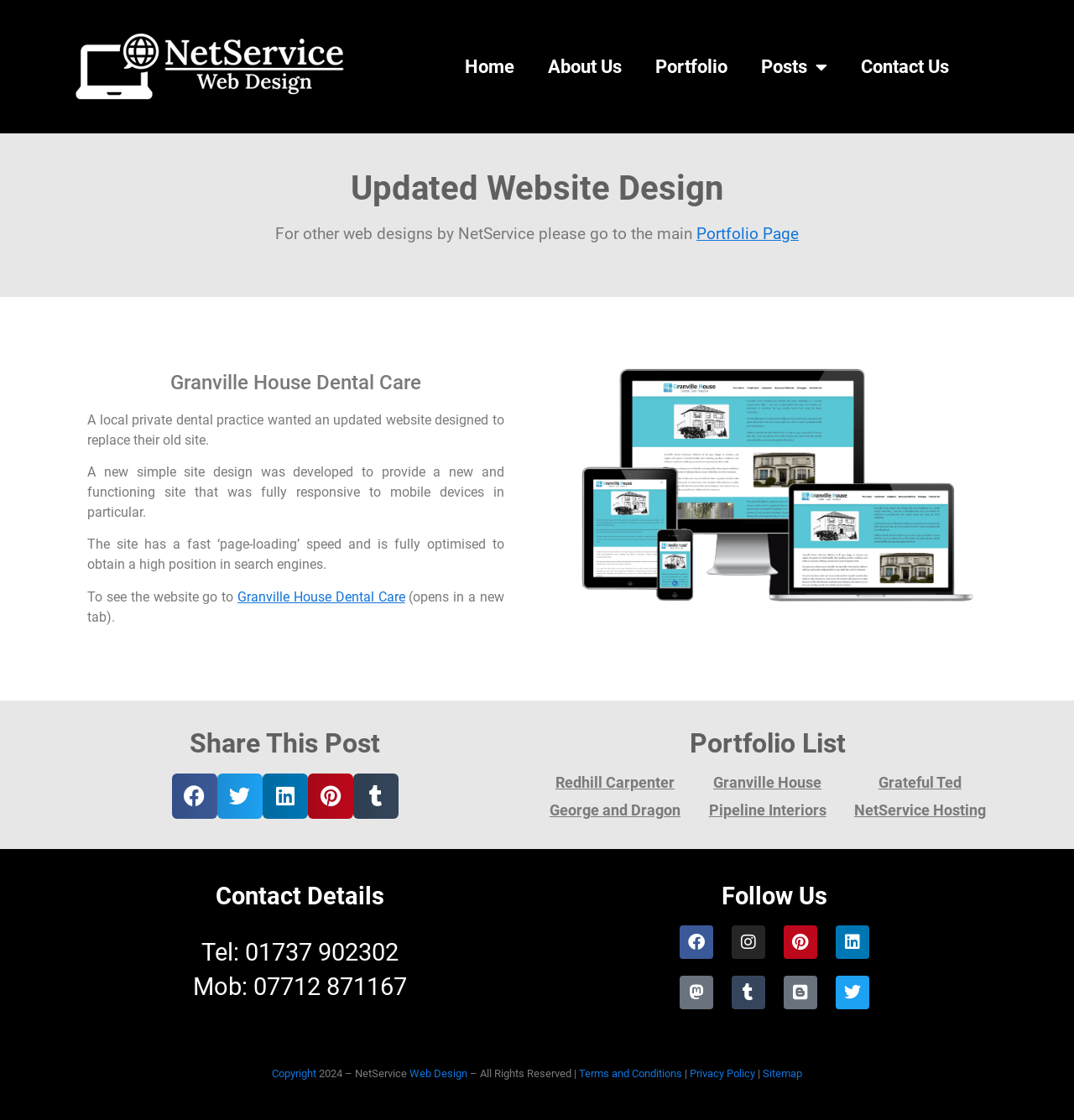How many social media platforms are listed to follow?
Refer to the image and answer the question using a single word or phrase.

8